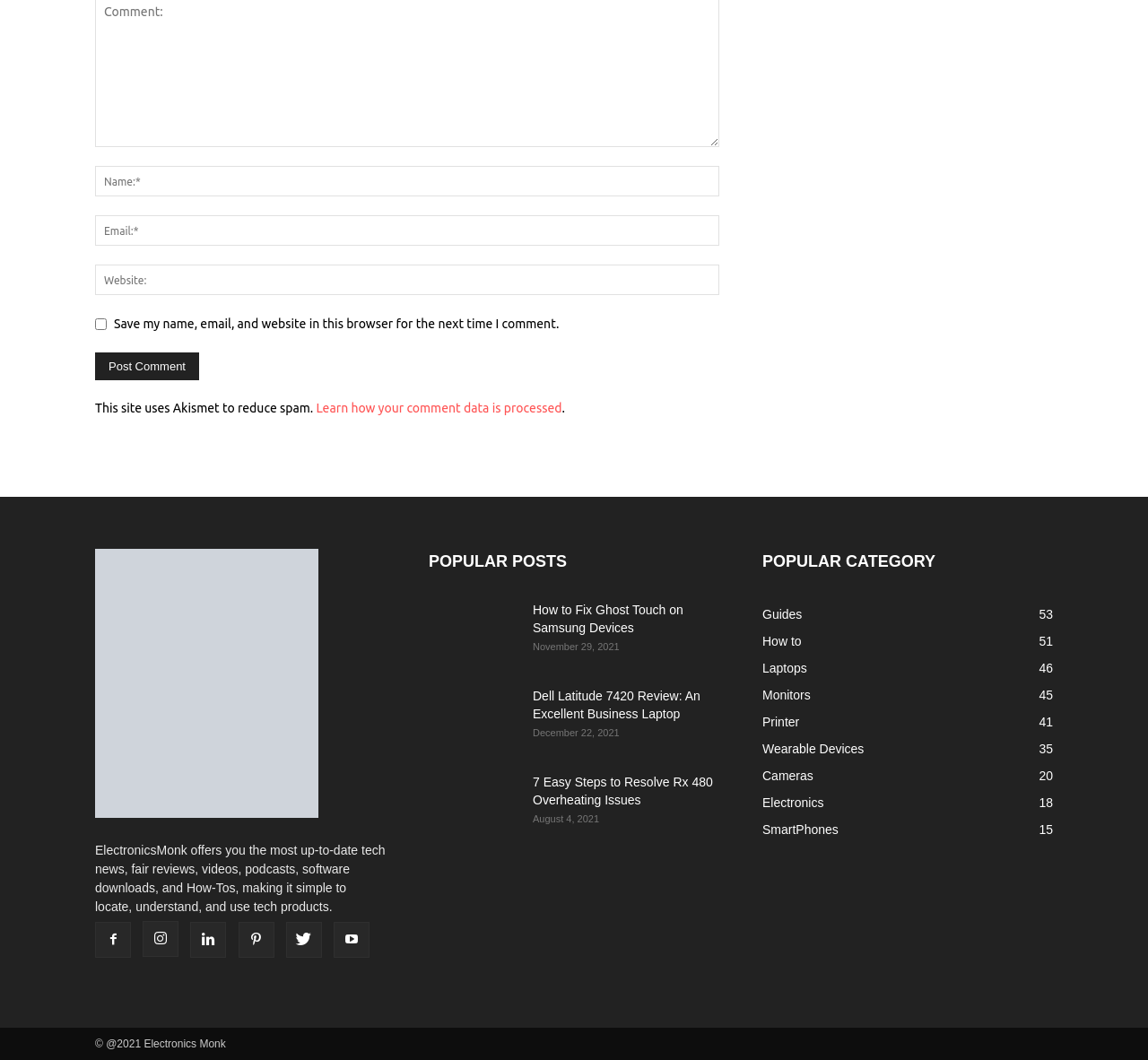What is the purpose of the checkbox?
Using the visual information, reply with a single word or short phrase.

Save comment data